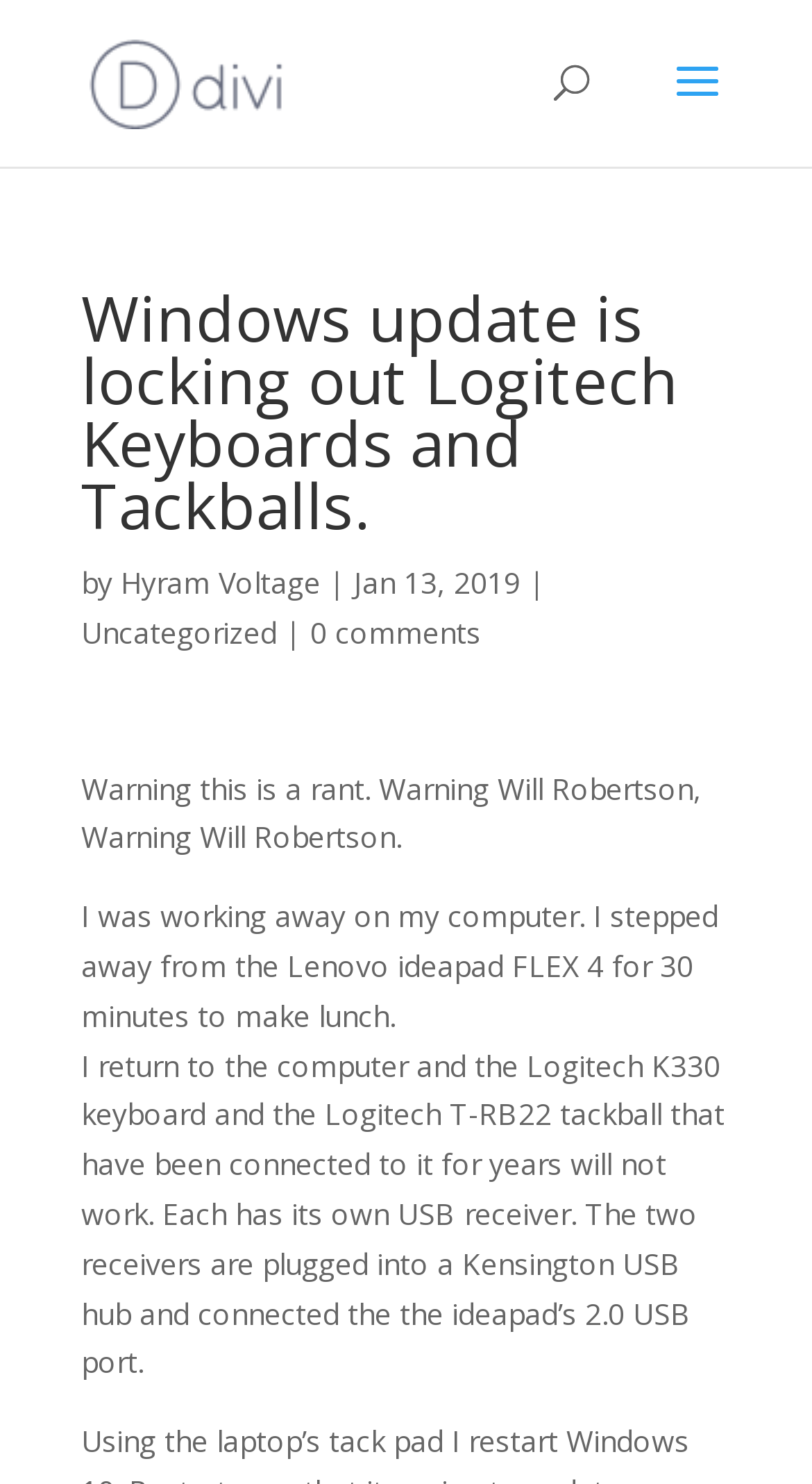Carefully observe the image and respond to the question with a detailed answer:
Who is the author of the article?

The author of the article can be found by looking at the text 'by' followed by the author's name, which is 'Hyram Voltage'.